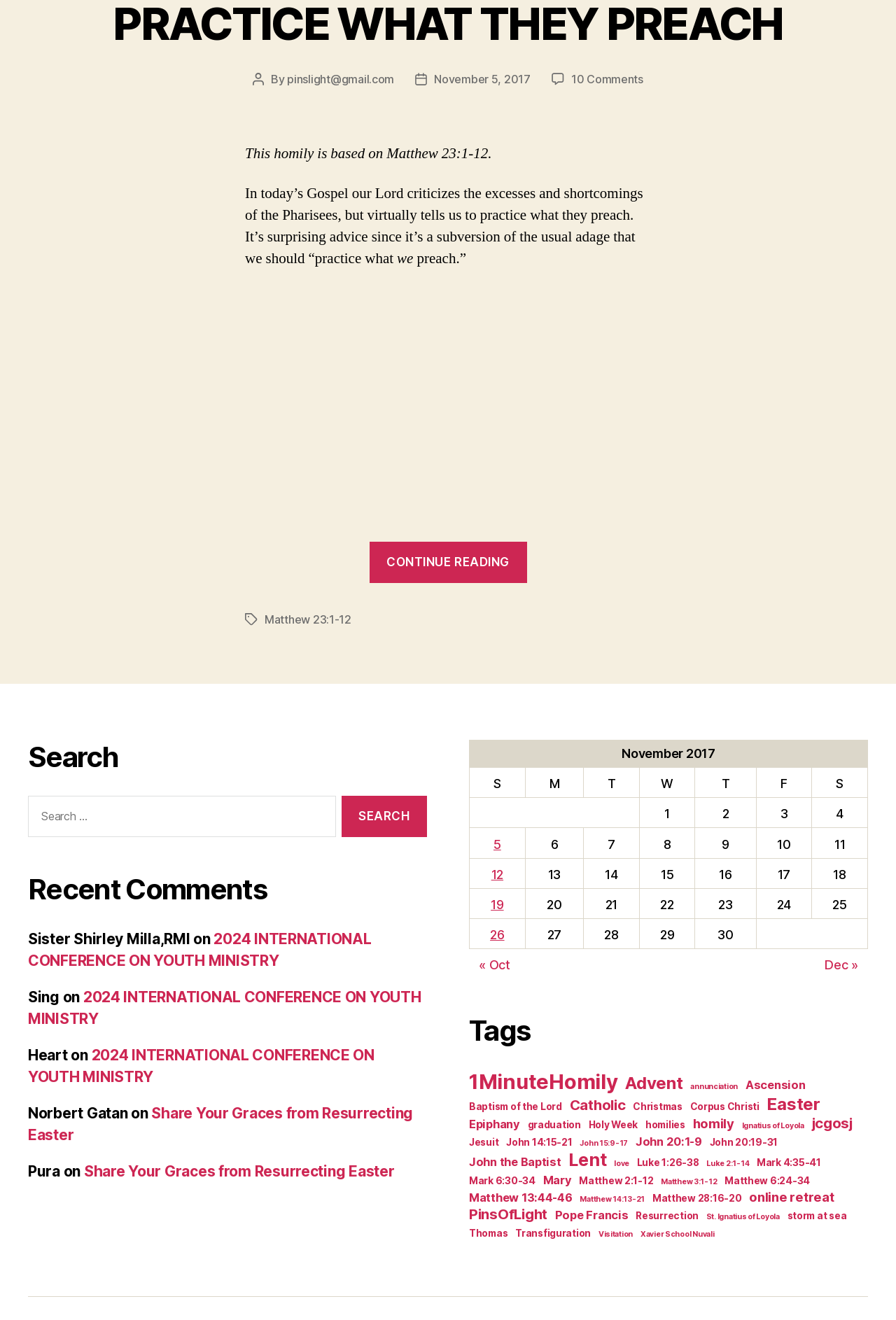Find the bounding box coordinates of the clickable area required to complete the following action: "View recent comments".

[0.031, 0.66, 0.477, 0.687]